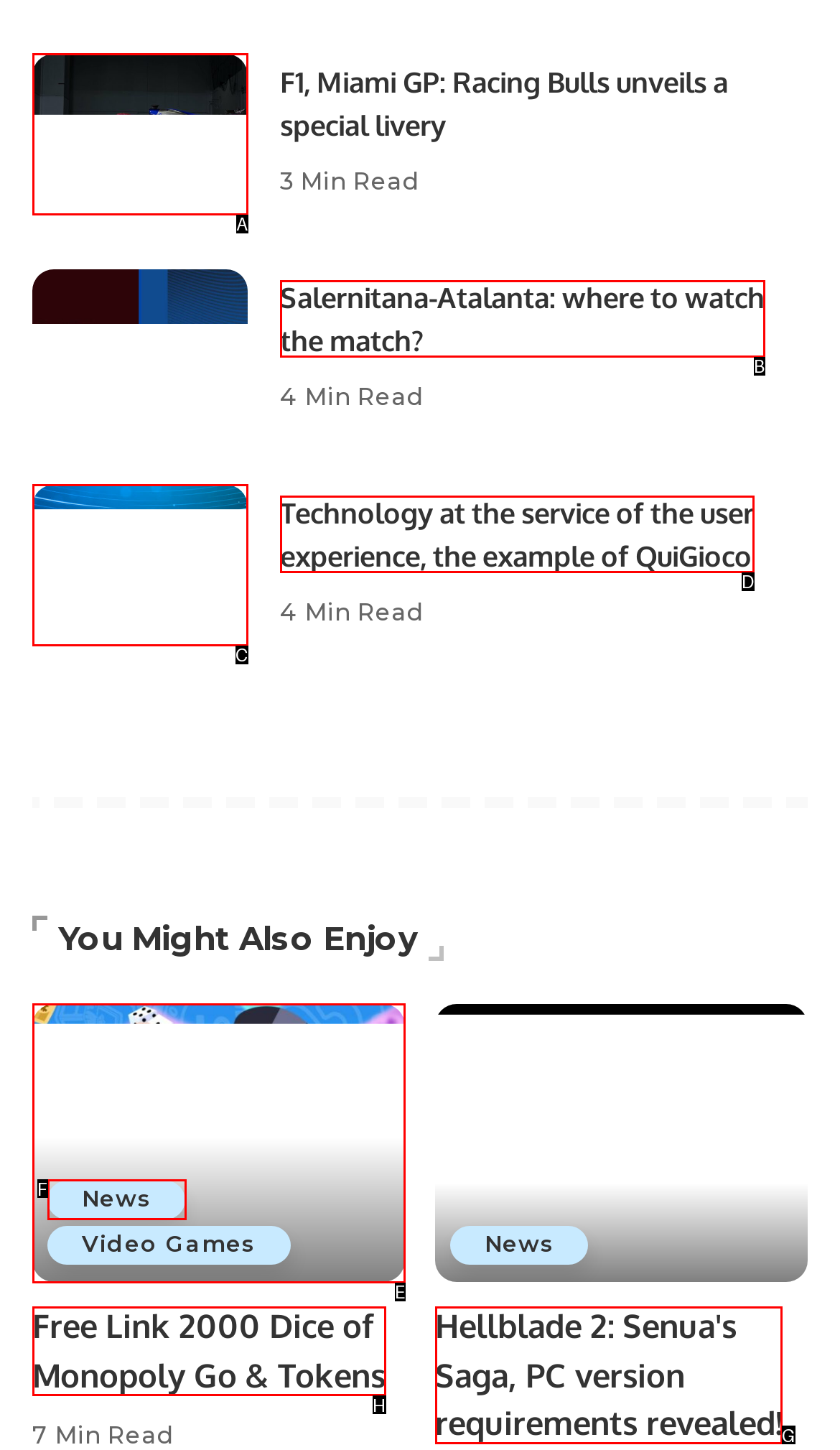Determine which HTML element should be clicked to carry out the following task: Check out the 'Hellblade 2: Senua's Saga, PC version requirements revealed!' article Respond with the letter of the appropriate option.

G